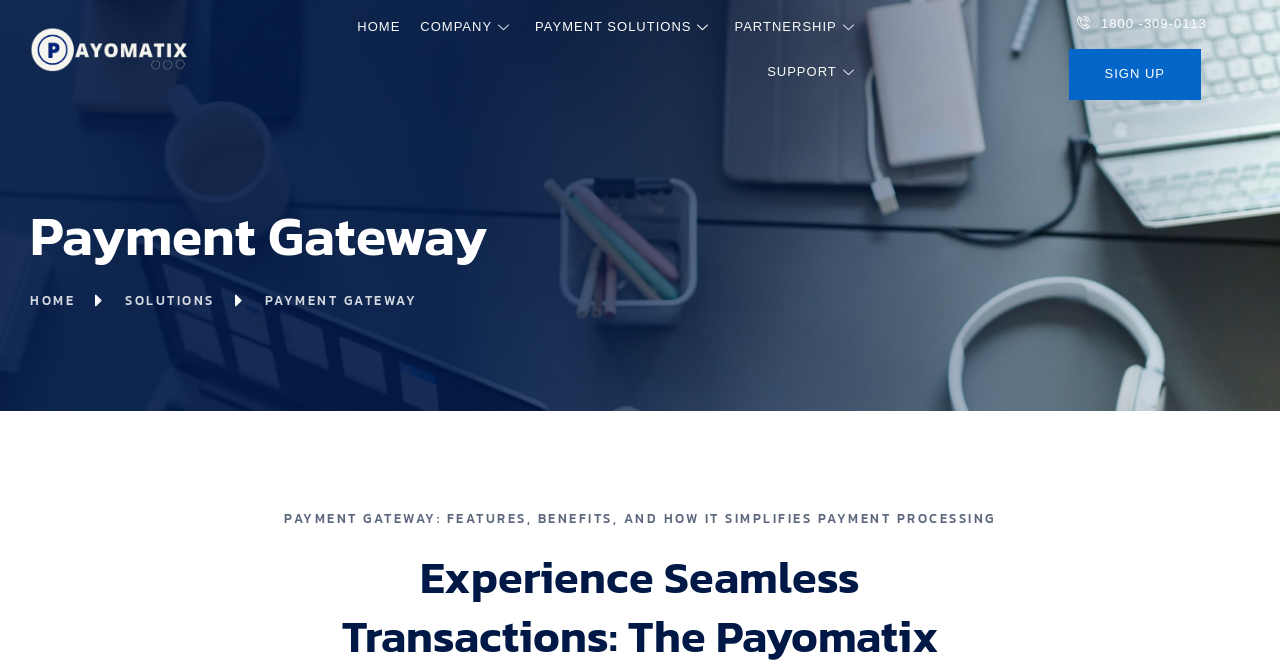How many sections are there on the webpage?
Using the details from the image, give an elaborate explanation to answer the question.

I analyzed the layout of the webpage and identified two main sections: the top navigation bar and the main content area, which includes headings and text.